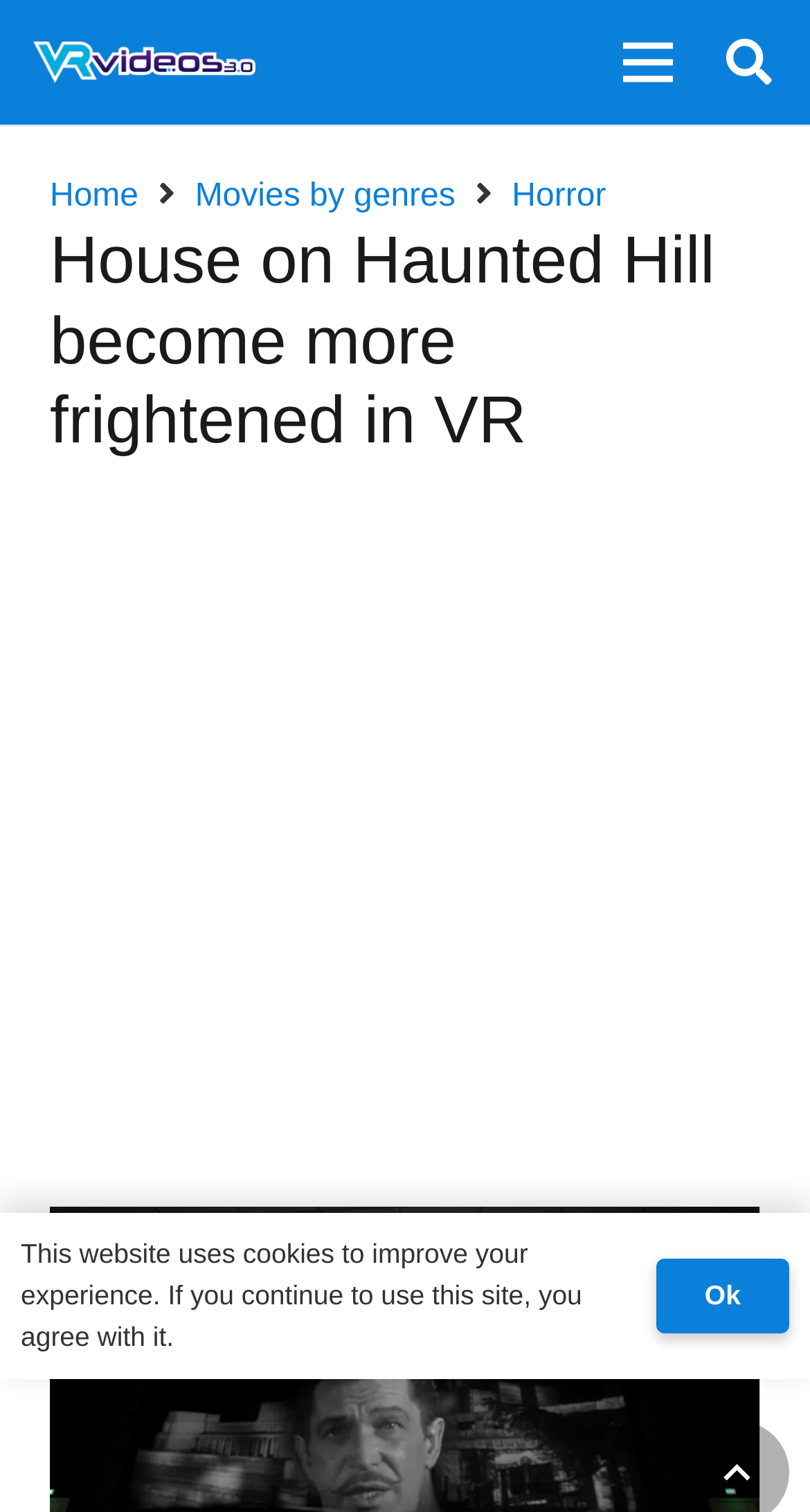Please provide the bounding box coordinates for the element that needs to be clicked to perform the instruction: "View Tv Star tag". The coordinates must consist of four float numbers between 0 and 1, formatted as [left, top, right, bottom].

None